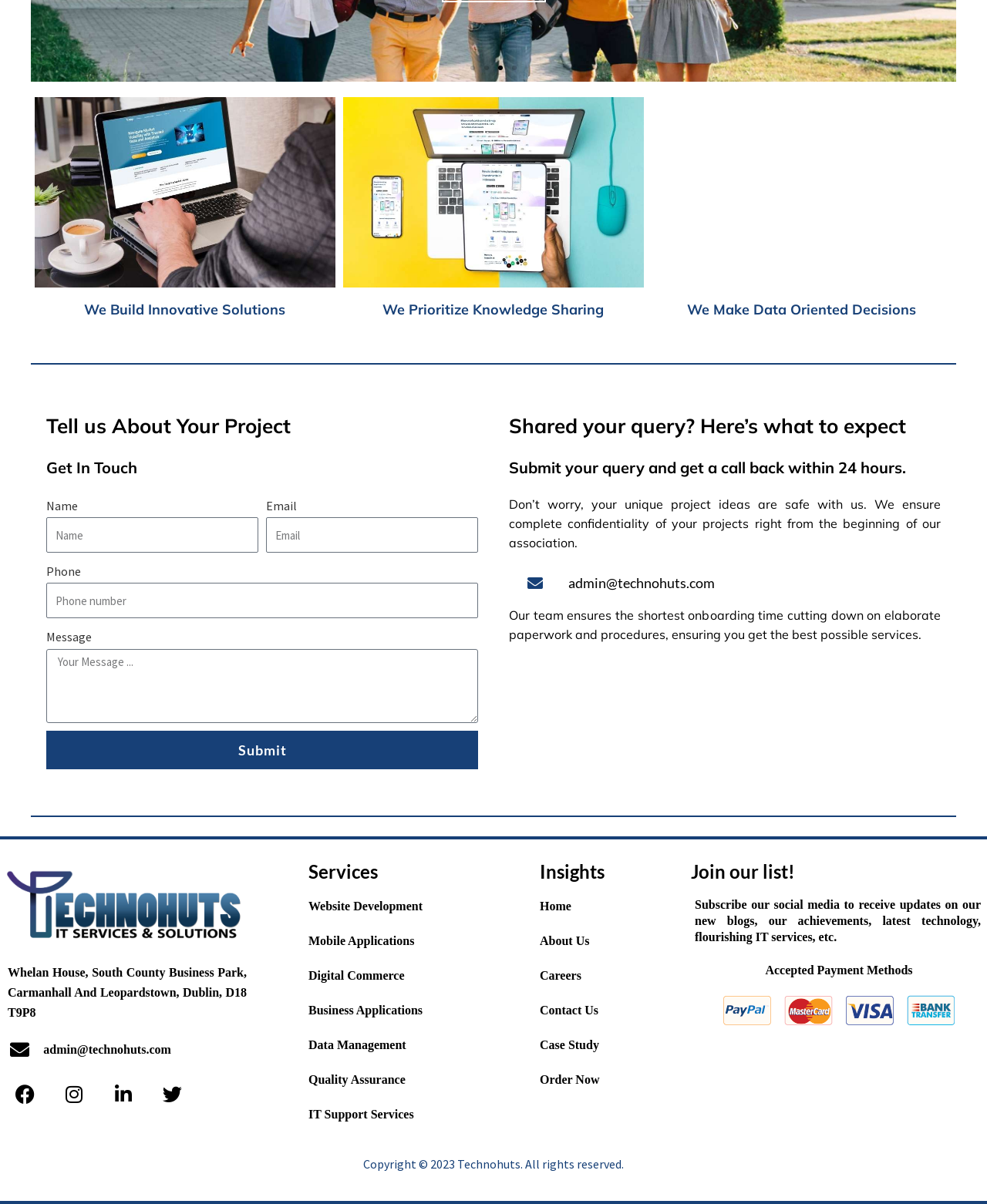Could you indicate the bounding box coordinates of the region to click in order to complete this instruction: "Enter your name".

[0.047, 0.43, 0.262, 0.459]